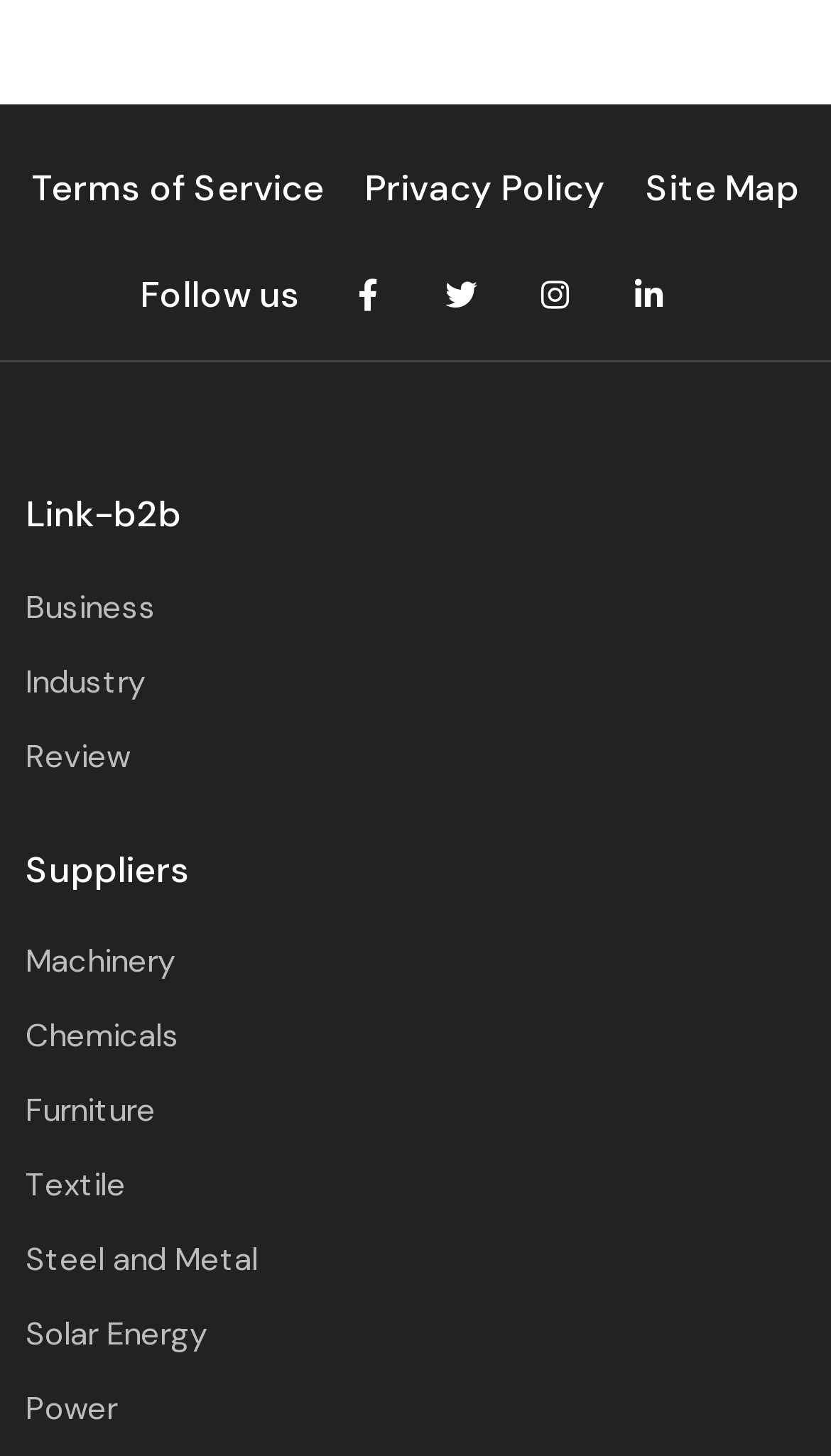Given the element description, predict the bounding box coordinates in the format (top-left x, top-left y, bottom-right x, bottom-right y), using floating point numbers between 0 and 1: Follow us

[0.168, 0.186, 0.36, 0.219]